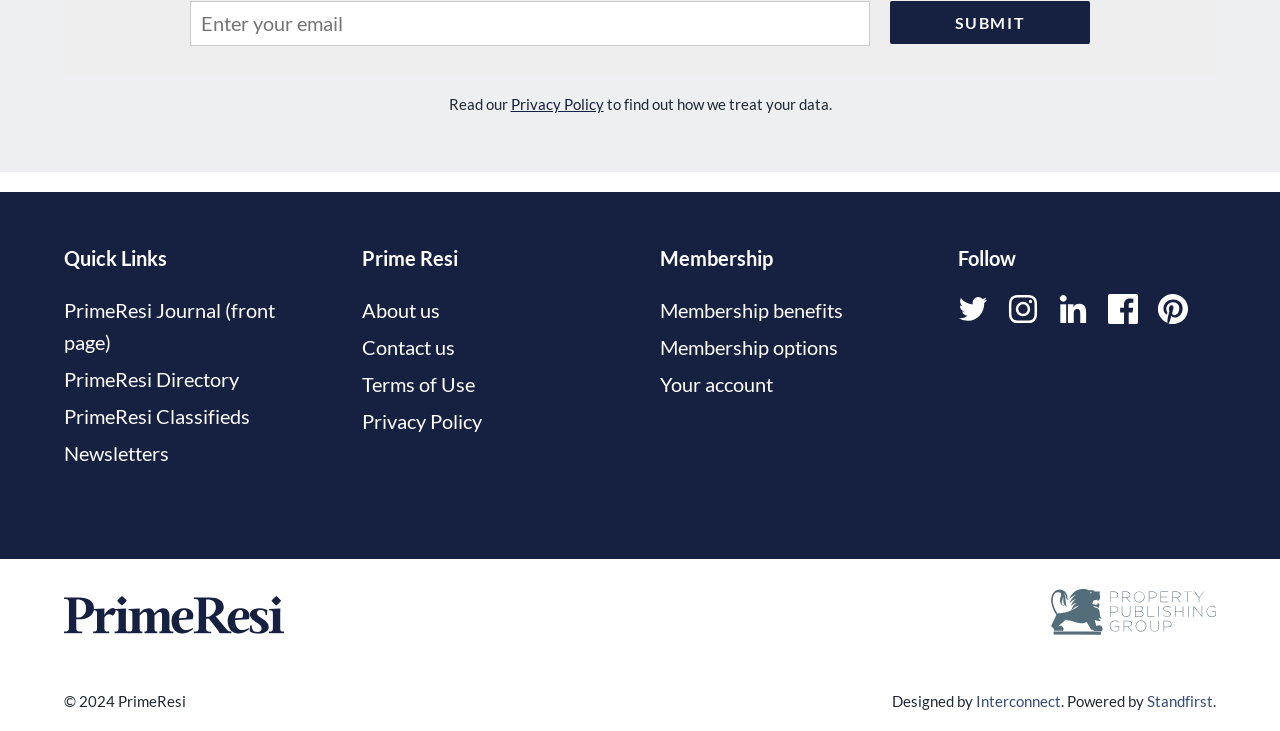Provide a thorough and detailed response to the question by examining the image: 
What is the purpose of the textbox?

The textbox is located at the top of the webpage with a 'Submit' button next to it, indicating that it is used to input some data, possibly a search query or a login credential, and then submit it for processing.